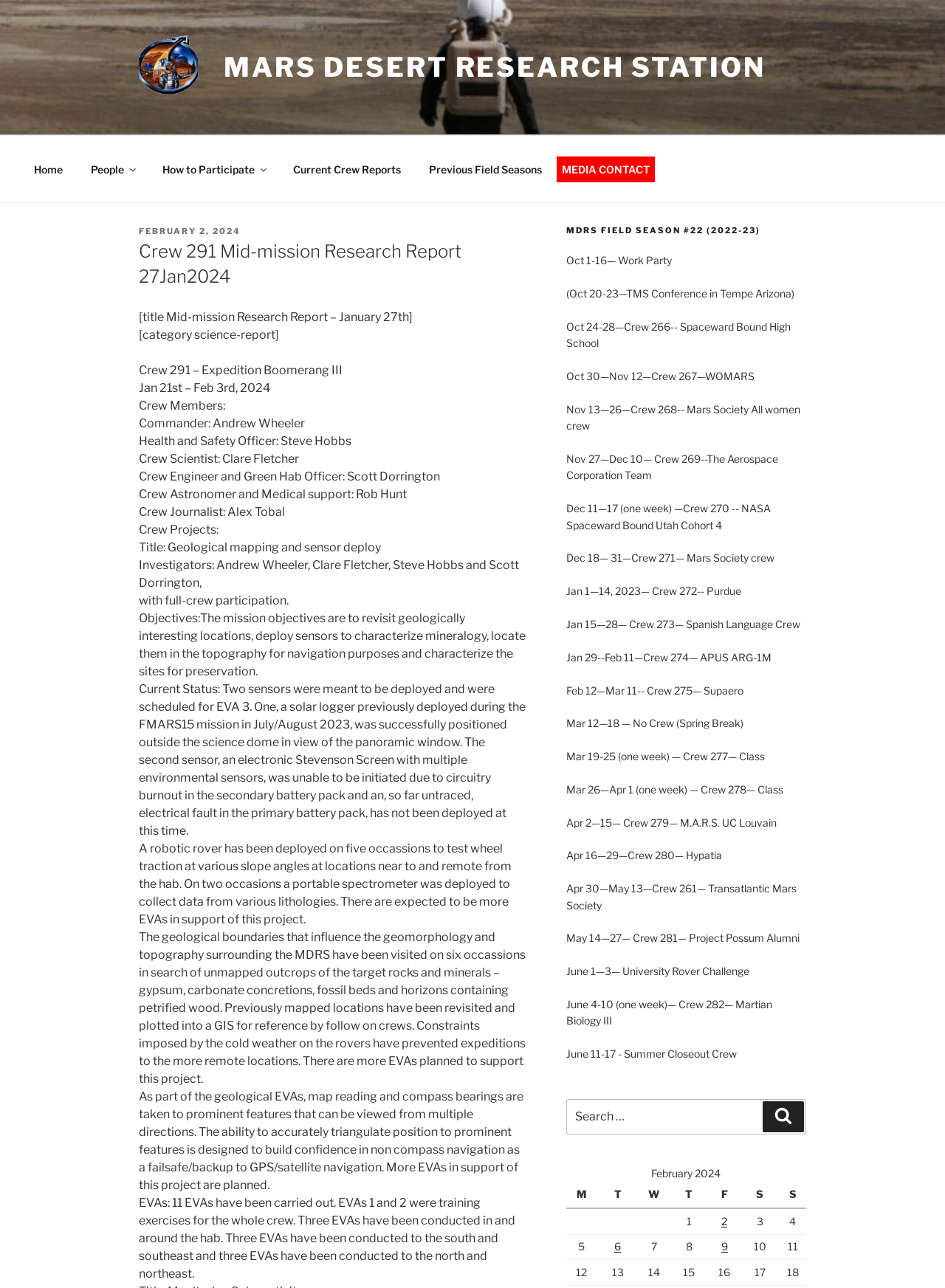Create an elaborate caption for the webpage.

This webpage is a mid-mission research report for Crew 291, Expedition Boomerang III, which took place from January 21st to February 3rd, 2024. The report is divided into several sections.

At the top of the page, there is a navigation menu with links to "Home", "People", "How to Participate", "Current Crew Reports", "Previous Field Seasons", and "MEDIA CONTACT". Below the navigation menu, there is a header section with the title "Crew 291 Mid-mission Research Report 27Jan2024" and a subtitle "Mars Desert Research Station".

The main content of the report is organized into several sections. The first section provides an overview of the crew members, including the commander, health and safety officer, crew scientist, crew engineer, and crew journalist. The second section describes the crew projects, including geological mapping and sensor deployment, and provides details on the objectives, current status, and future plans for each project.

The report also includes a section on EVAs (extravehicular activities), which lists the 11 EVAs conducted by the crew, including training exercises, geological EVAs, and robotic rover deployments. Additionally, there is a section on MDRS Field Season #22 (2022-23), which lists the crews that participated in the field season, along with their dates and descriptions.

On the right side of the page, there is a search bar with a button to search for specific content. Below the search bar, there is a table with column headers for Monday to Sunday, but no data is displayed in the table.

Overall, the webpage provides a detailed report on the activities and findings of Crew 291 during their expedition to the Mars Desert Research Station.